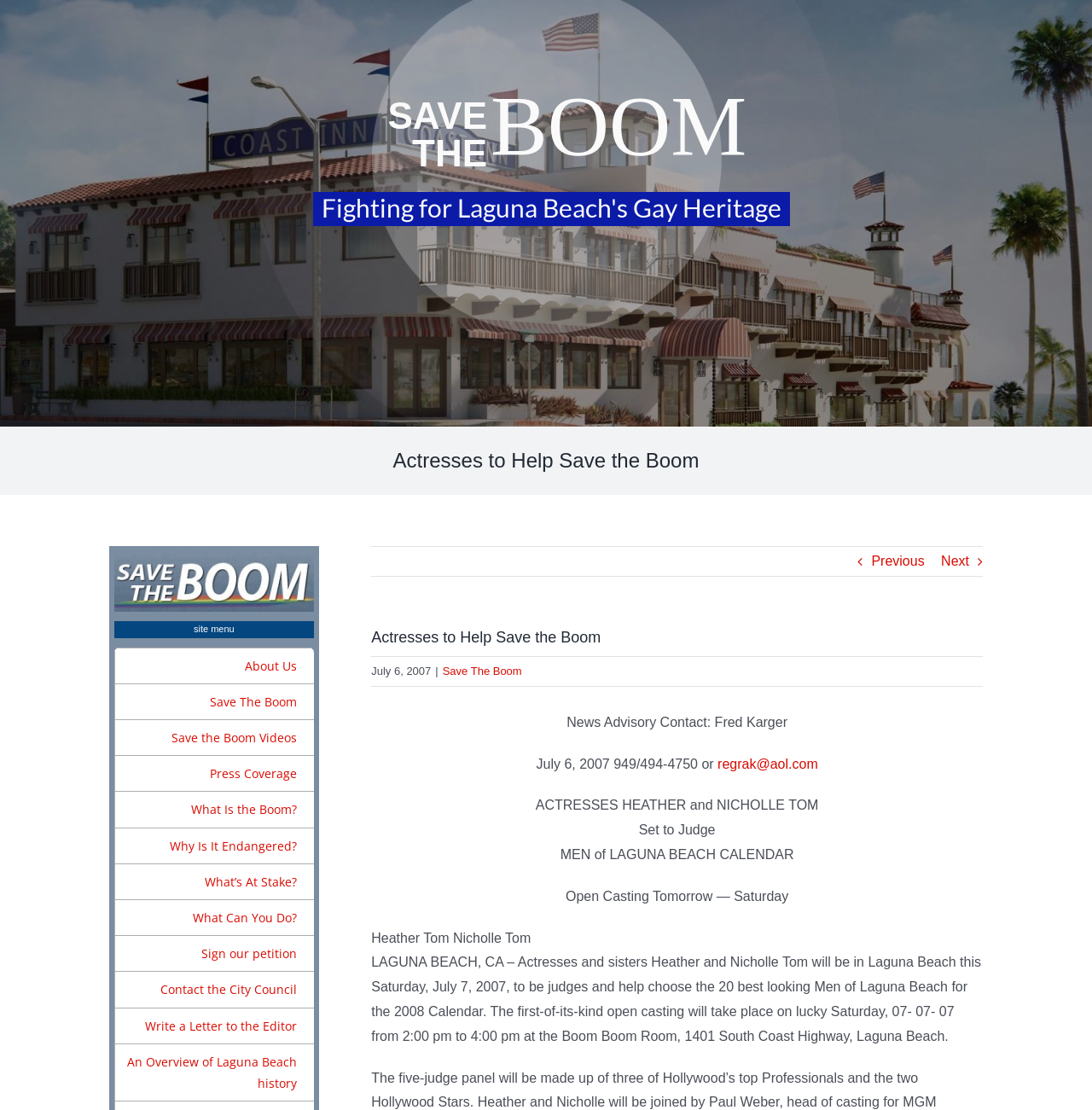Please reply to the following question using a single word or phrase: 
What is the name of the room where the open casting will take place?

Boom Boom Room